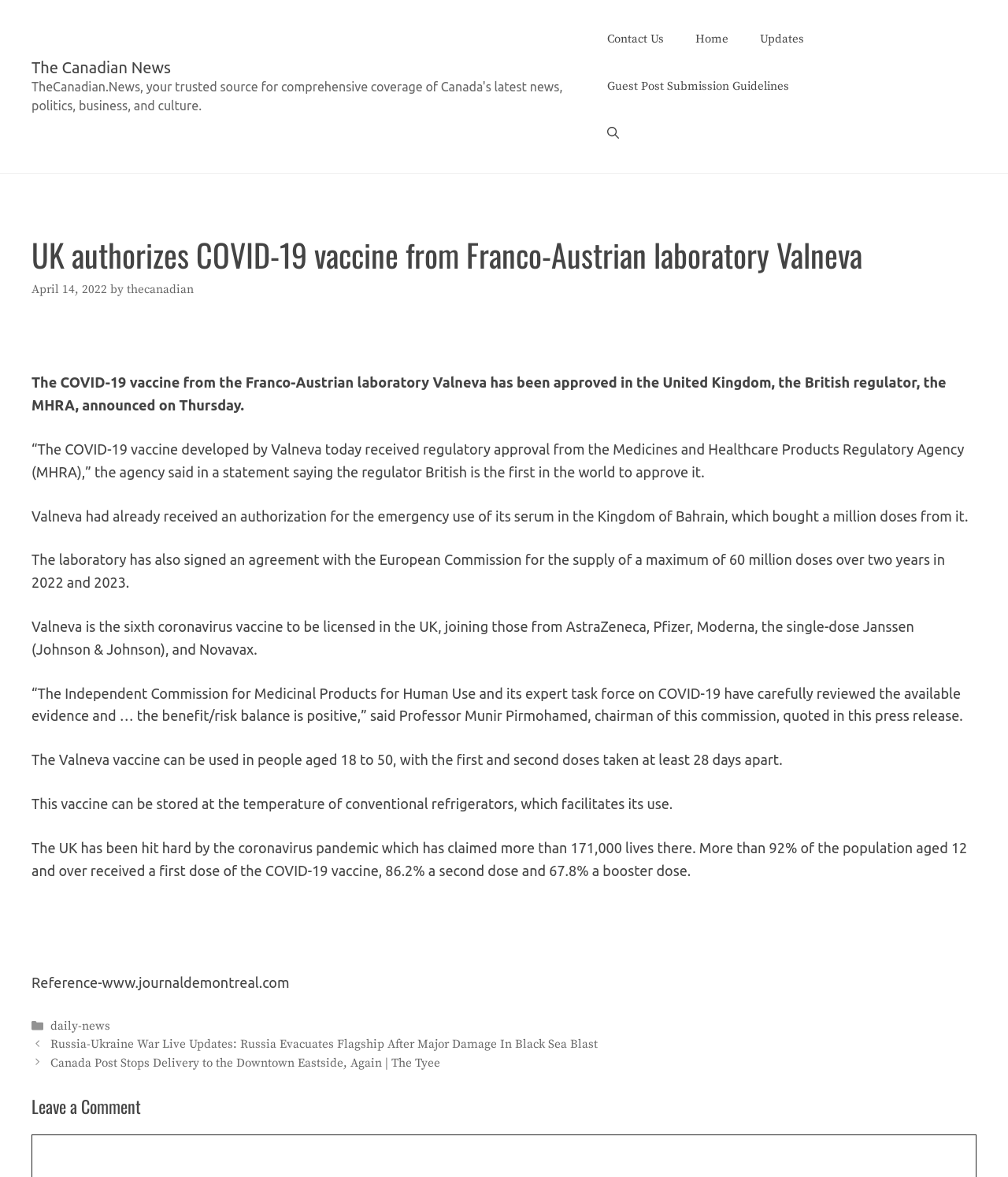What is the age range for the Valneva vaccine?
Provide a thorough and detailed answer to the question.

The article states that the Valneva vaccine can be used in people aged 18 to 50, with the first and second doses taken at least 28 days apart.